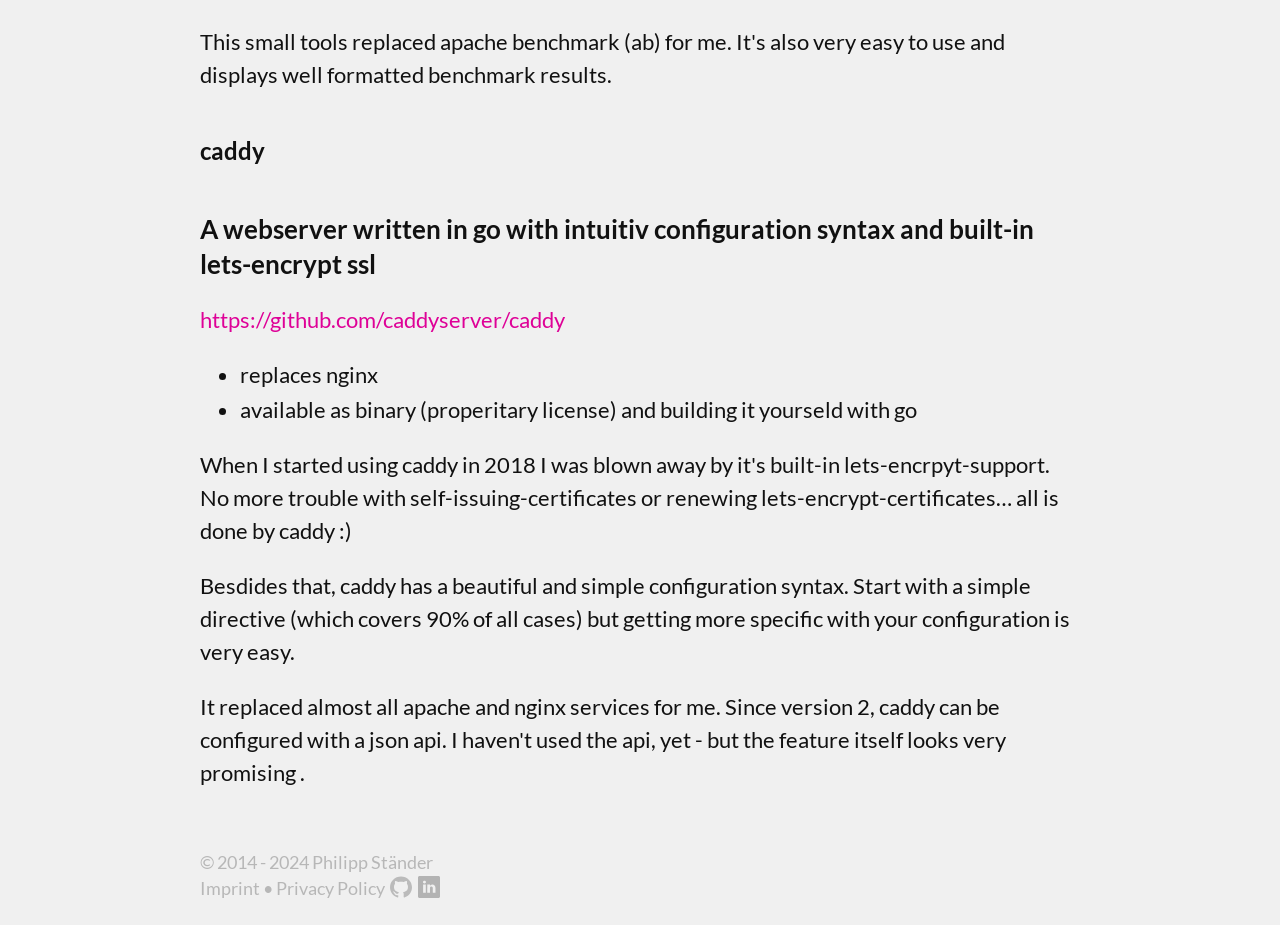Identify the bounding box of the UI element that matches this description: "LinkedIn".

[0.325, 0.947, 0.345, 0.971]